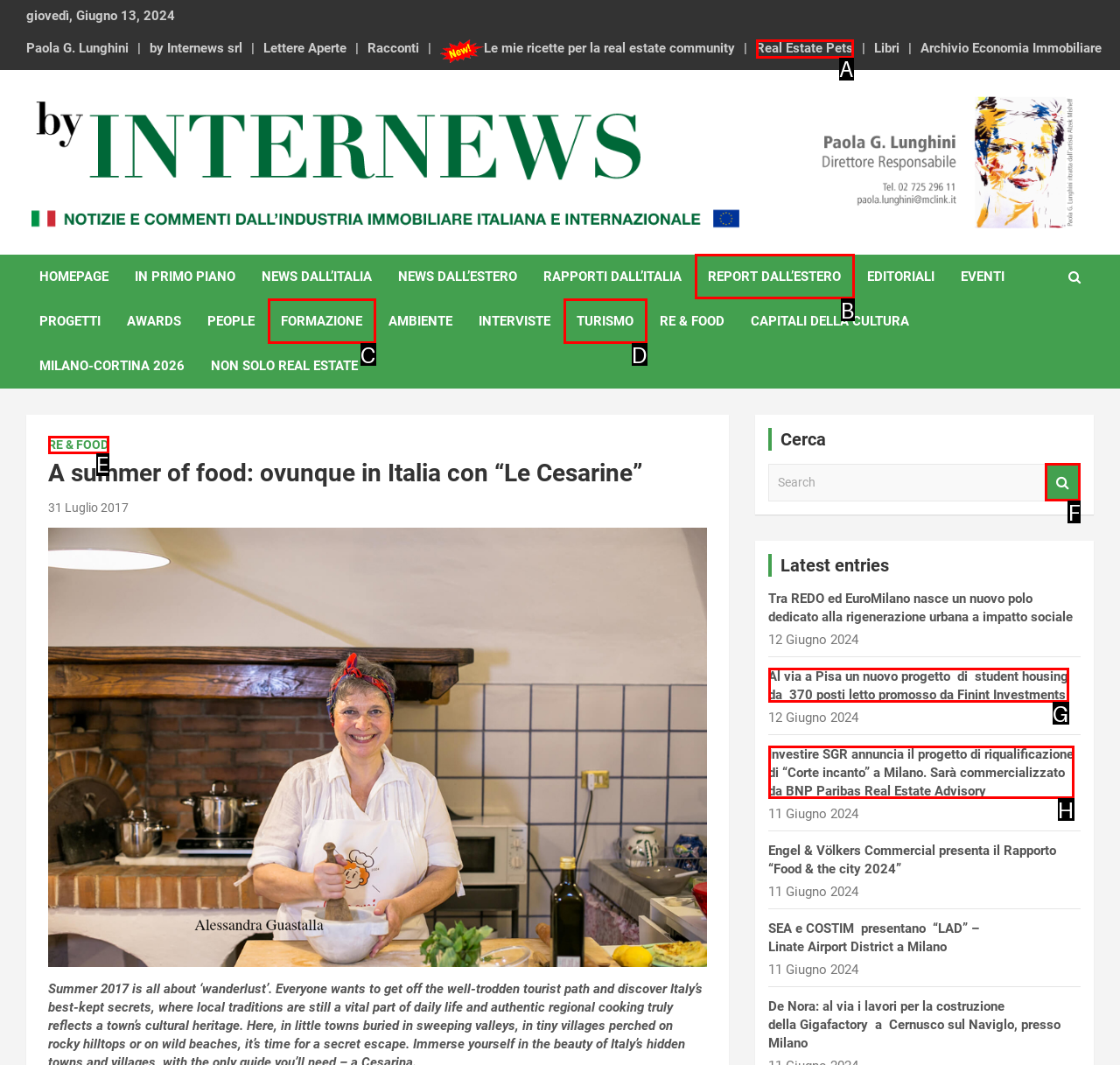Find the UI element described as: Real Estate Pets
Reply with the letter of the appropriate option.

A